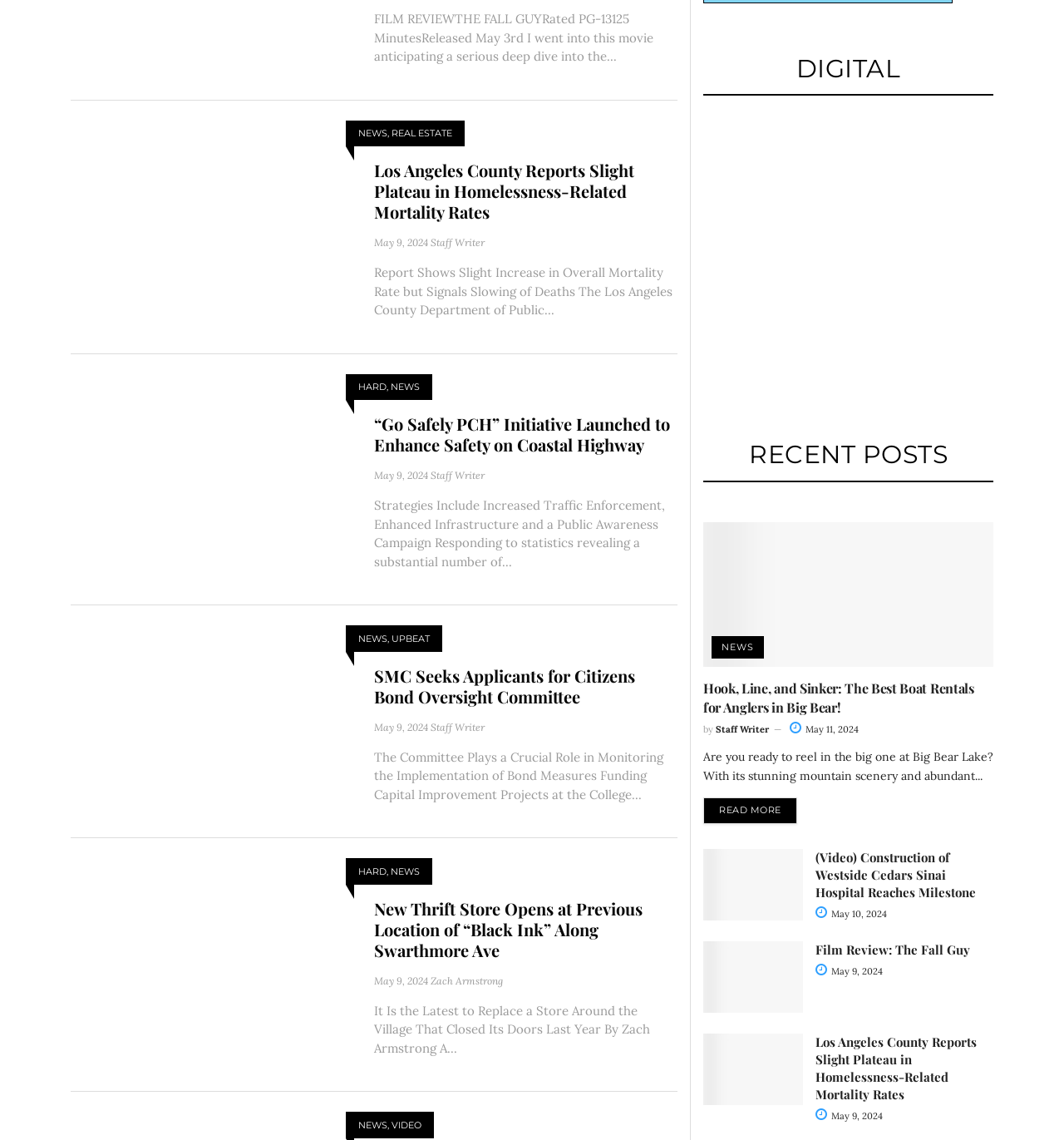Identify the bounding box coordinates of the clickable region to carry out the given instruction: "Read the article 'Hook, Line, and Sinker: The Best Boat Rentals for Anglers in Big Bear!'".

[0.661, 0.458, 0.934, 0.585]